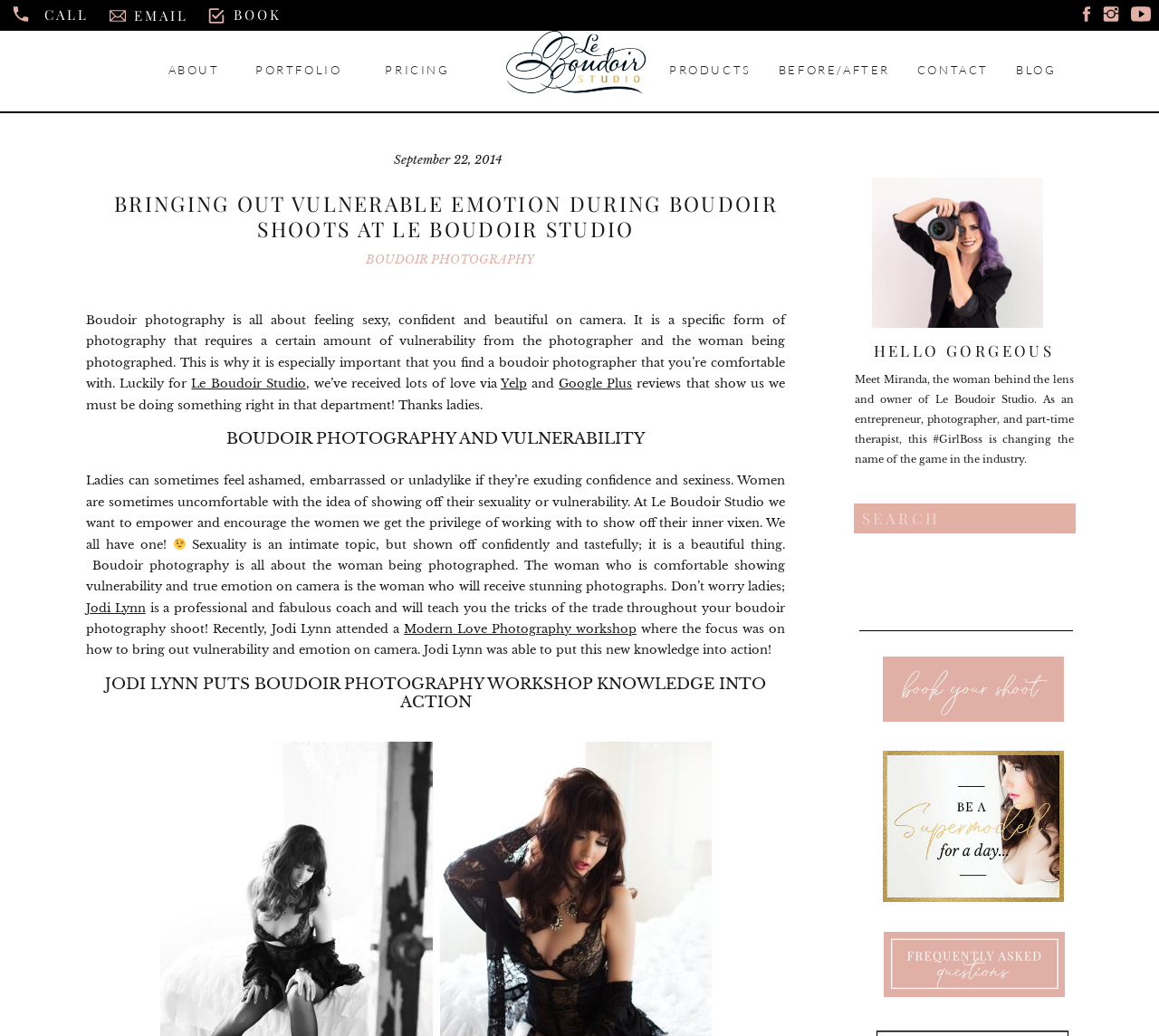What is the topic of the article?
Please provide a detailed and comprehensive answer to the question.

The topic of the article can be inferred from the headings and text content. The heading 'BOUDOIR PHOTOGRAPHY' is located at the top of the page, and the text content discusses the concept of boudoir photography and its importance.